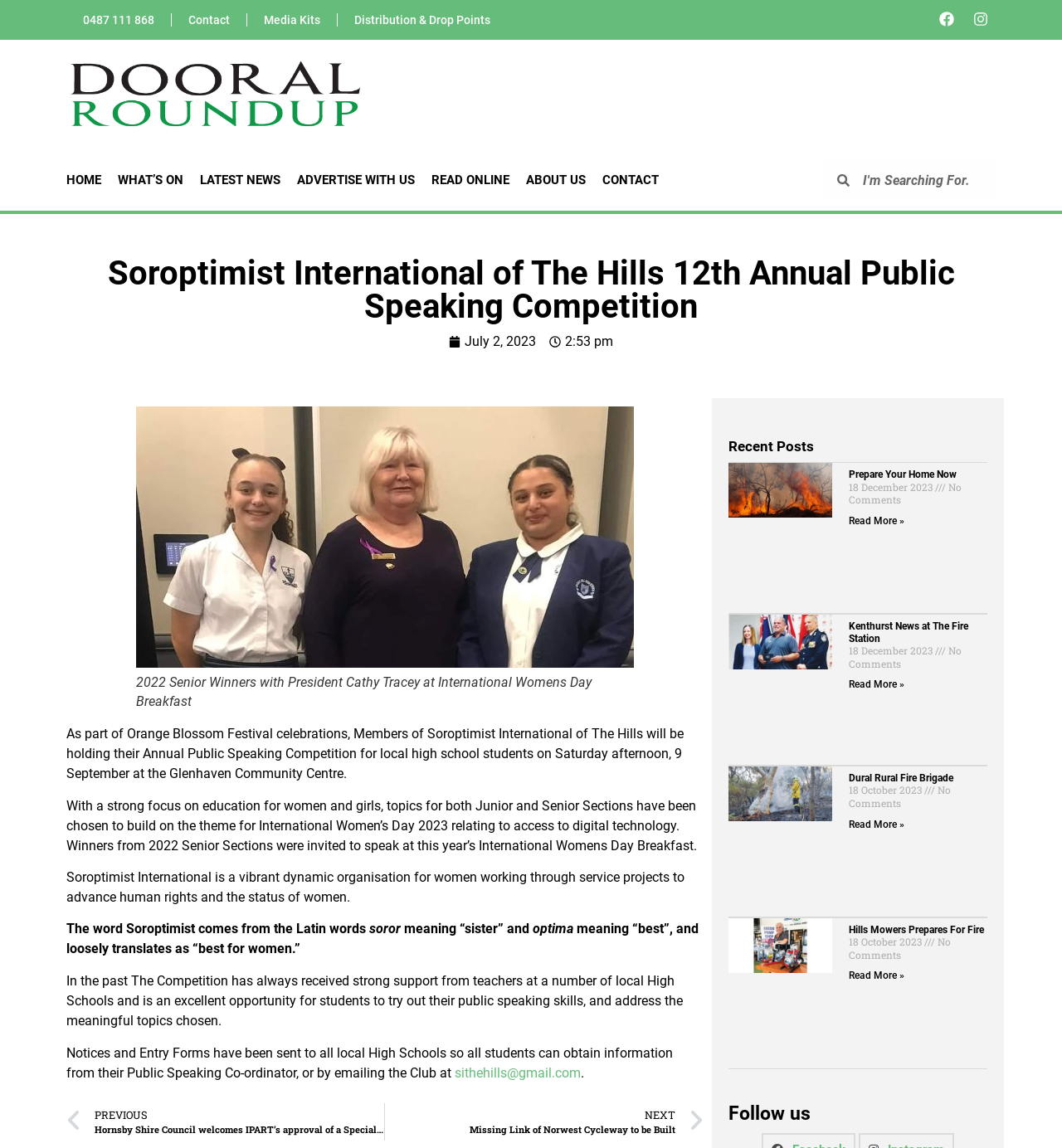Please predict the bounding box coordinates (top-left x, top-left y, bottom-right x, bottom-right y) for the UI element in the screenshot that fits the description: LATEST NEWS

[0.18, 0.13, 0.272, 0.184]